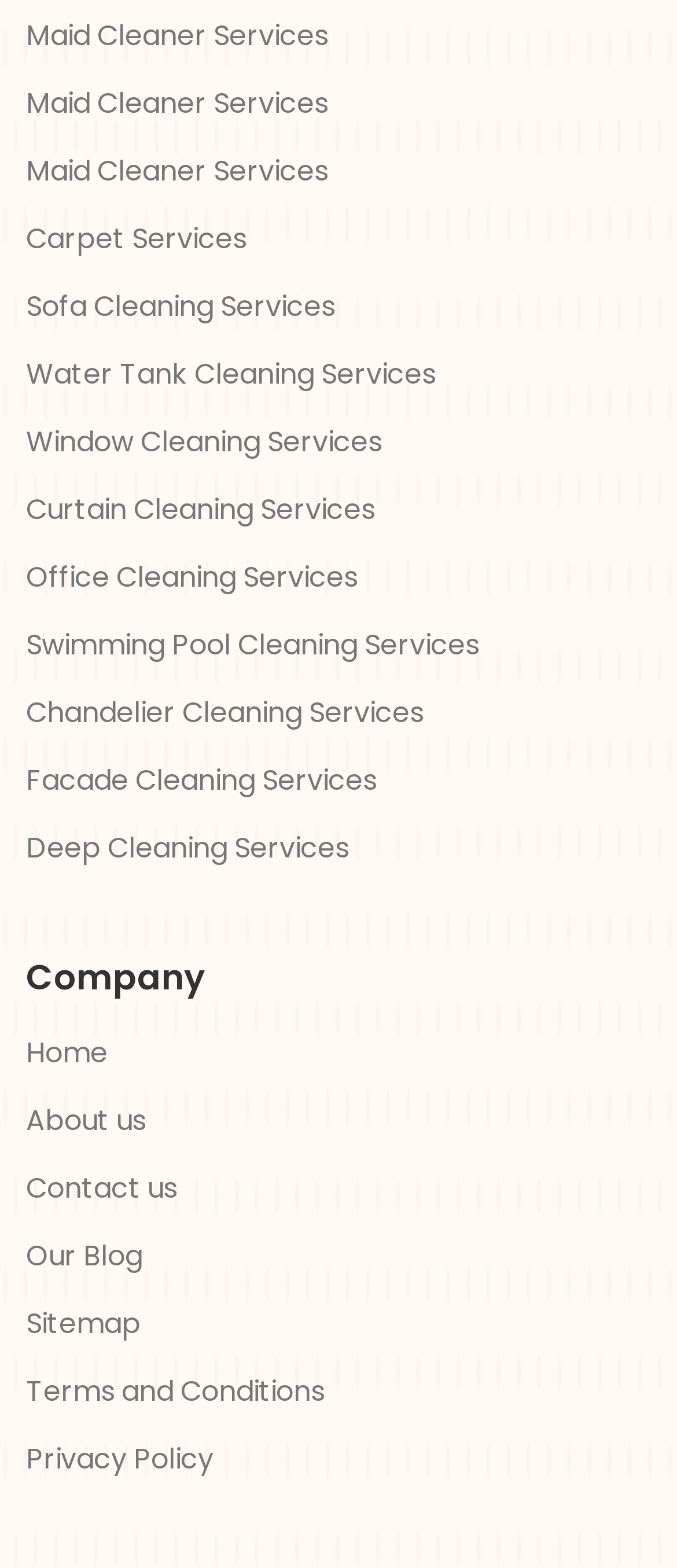Use a single word or phrase to answer the following:
What services are offered by Maid Cleaner?

Cleaning services